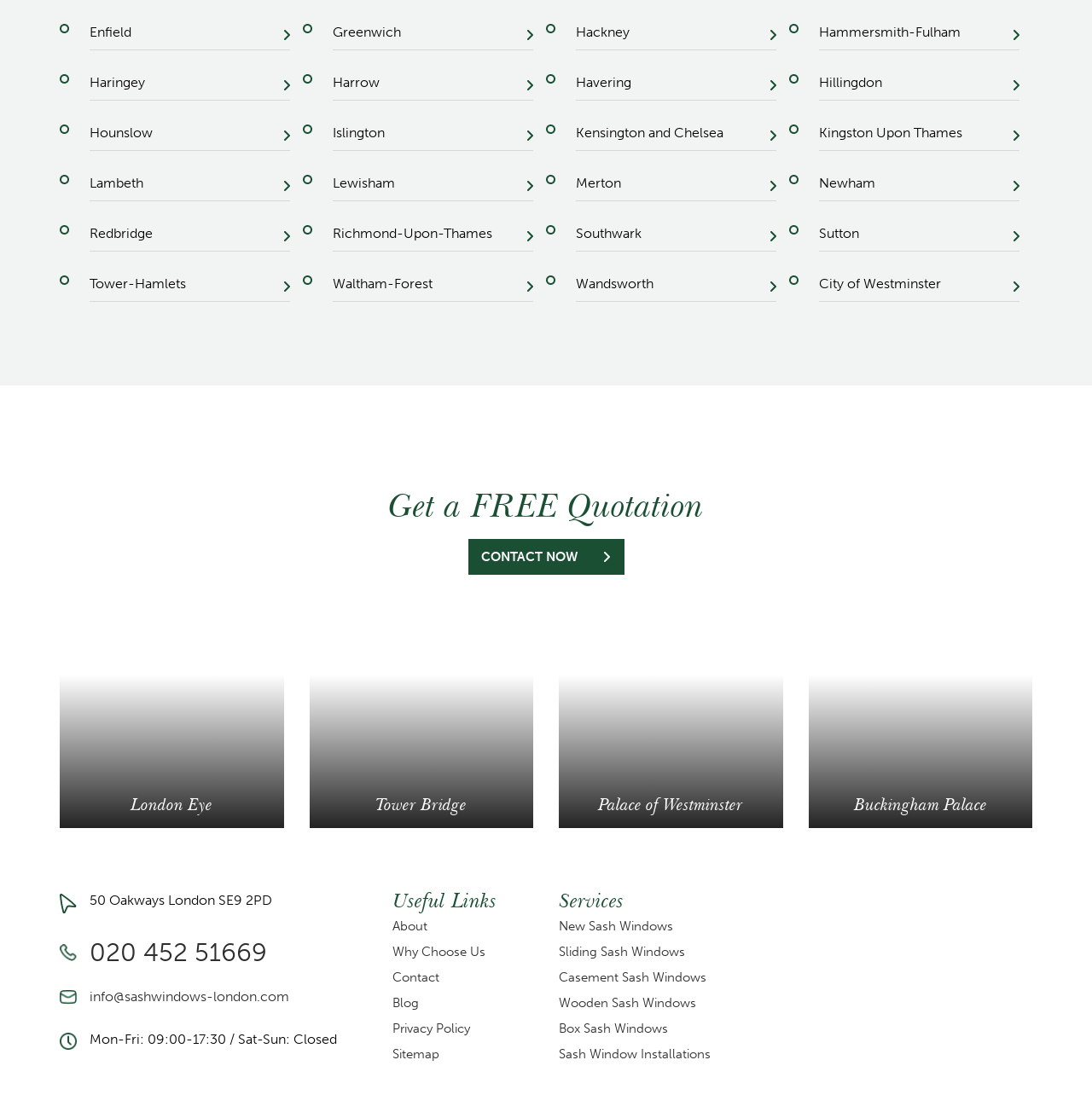Give a short answer to this question using one word or a phrase:
What type of windows does the company provide?

Sash windows